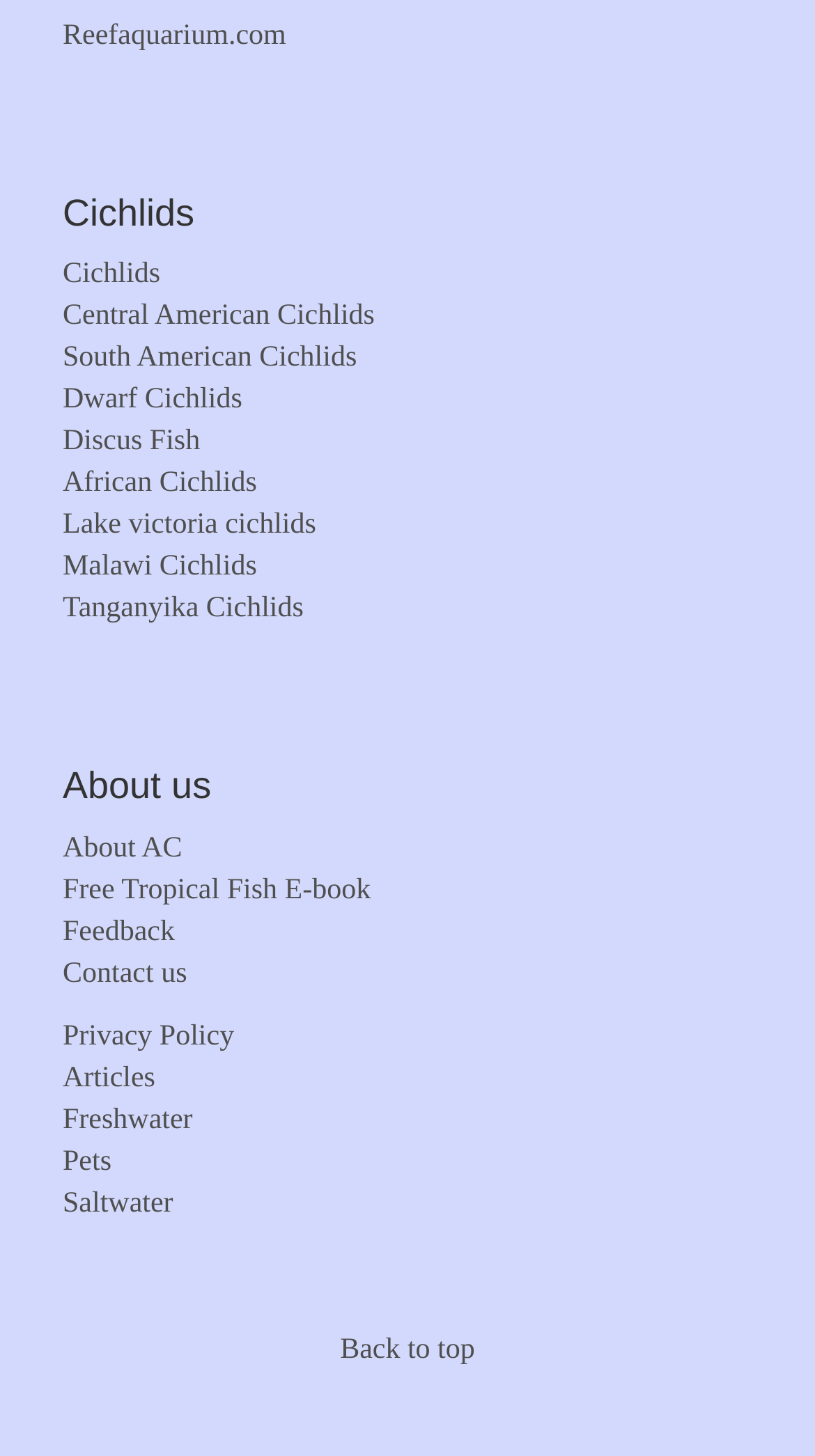Please identify the bounding box coordinates of the element I should click to complete this instruction: 'Read about African Cichlids'. The coordinates should be given as four float numbers between 0 and 1, like this: [left, top, right, bottom].

[0.077, 0.322, 0.315, 0.343]